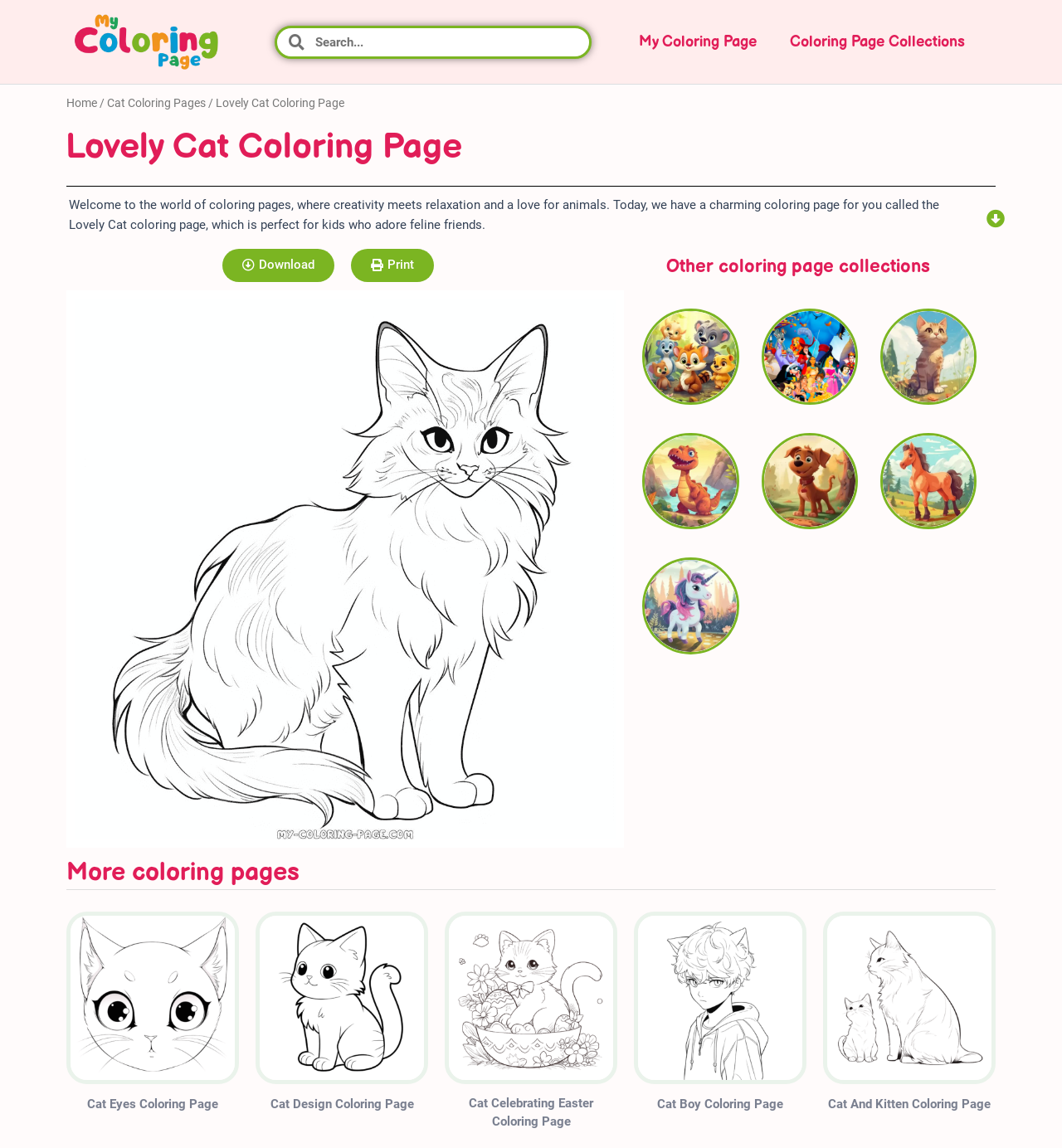Determine the bounding box coordinates for the clickable element required to fulfill the instruction: "Search for a coloring page". Provide the coordinates as four float numbers between 0 and 1, i.e., [left, top, right, bottom].

[0.259, 0.022, 0.557, 0.051]